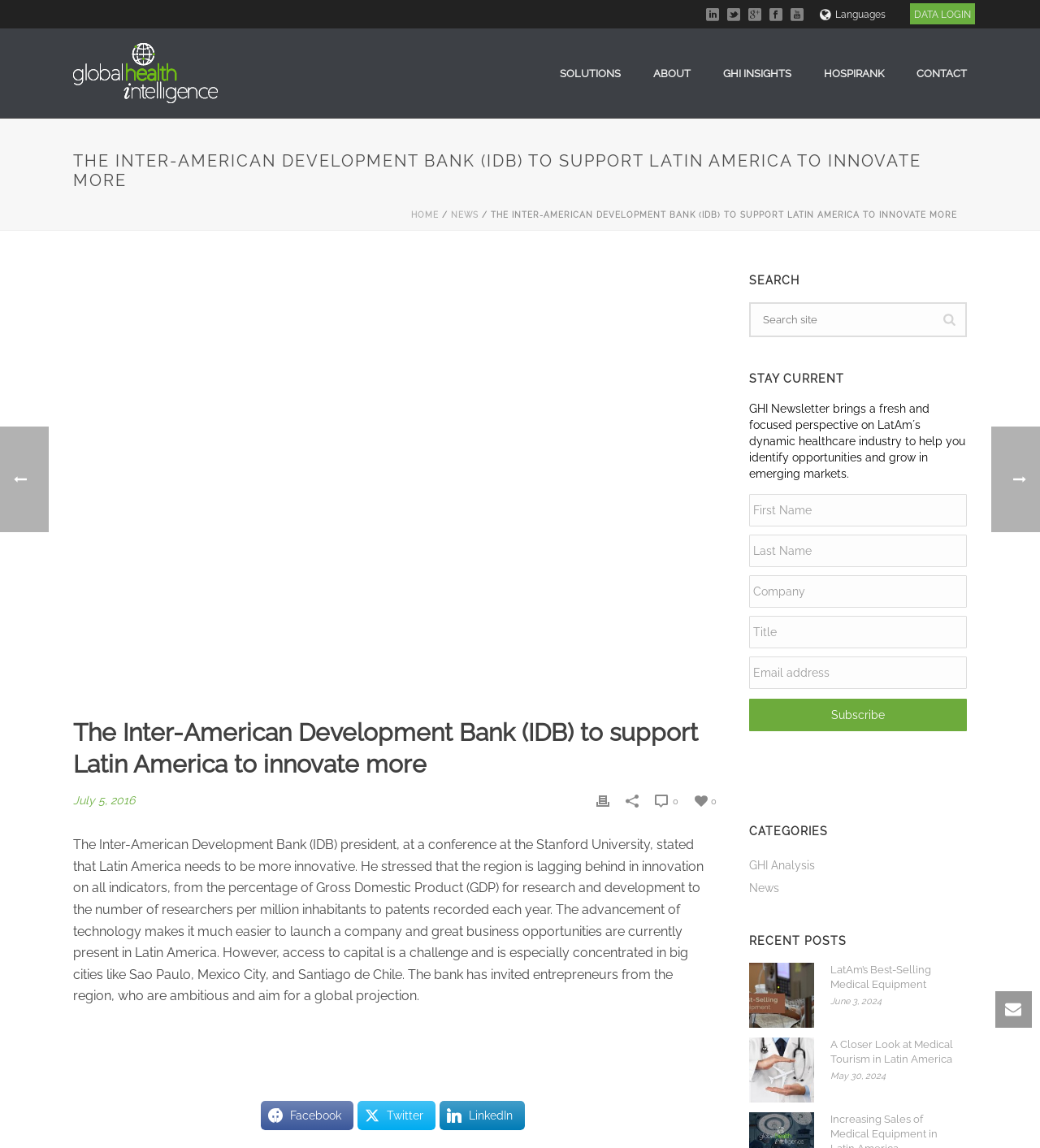Determine the bounding box coordinates for the area you should click to complete the following instruction: "Click on the DATA LOGIN link".

[0.875, 0.009, 0.938, 0.016]